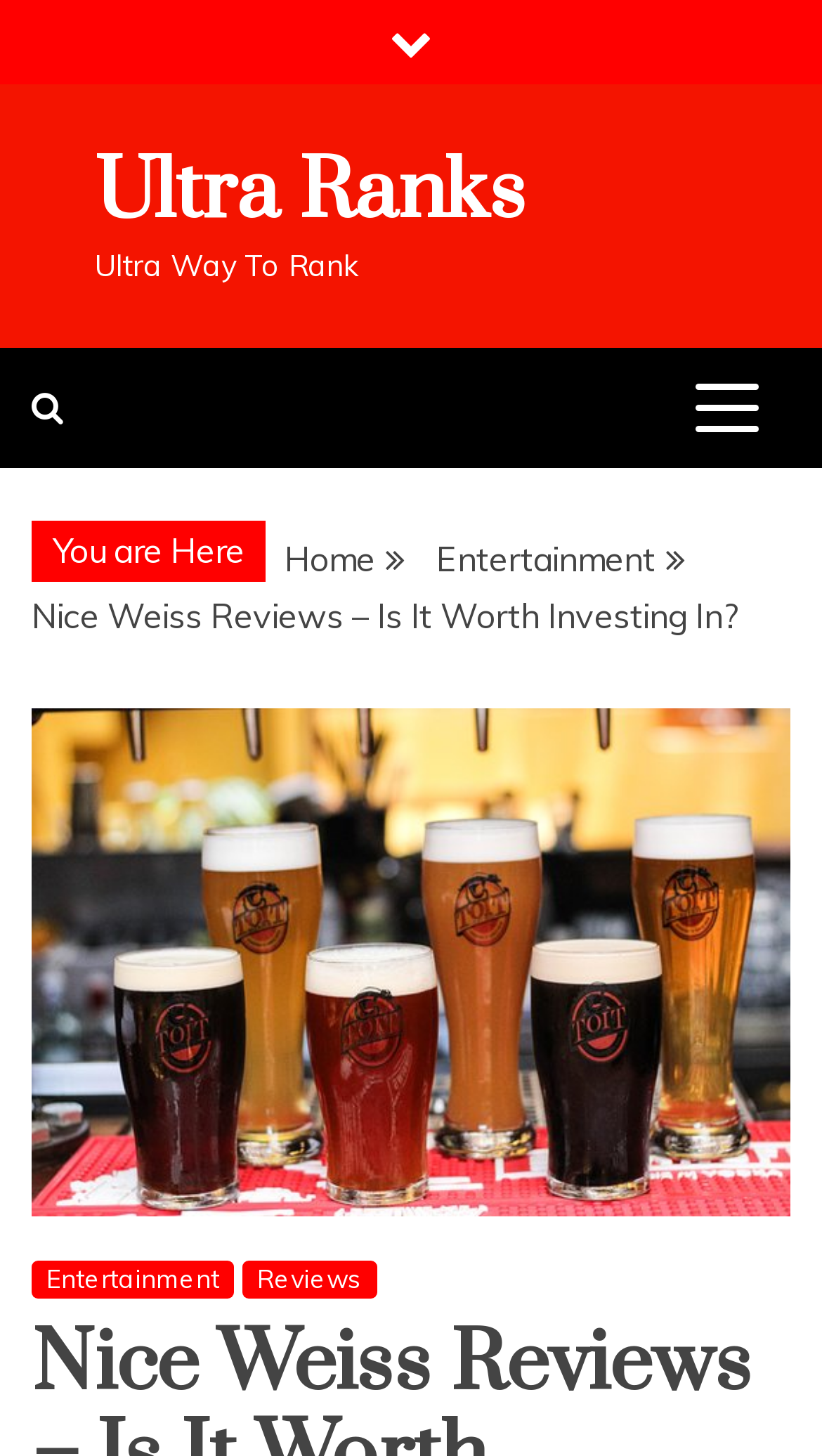What is the text above the image? Refer to the image and provide a one-word or short phrase answer.

You are Here